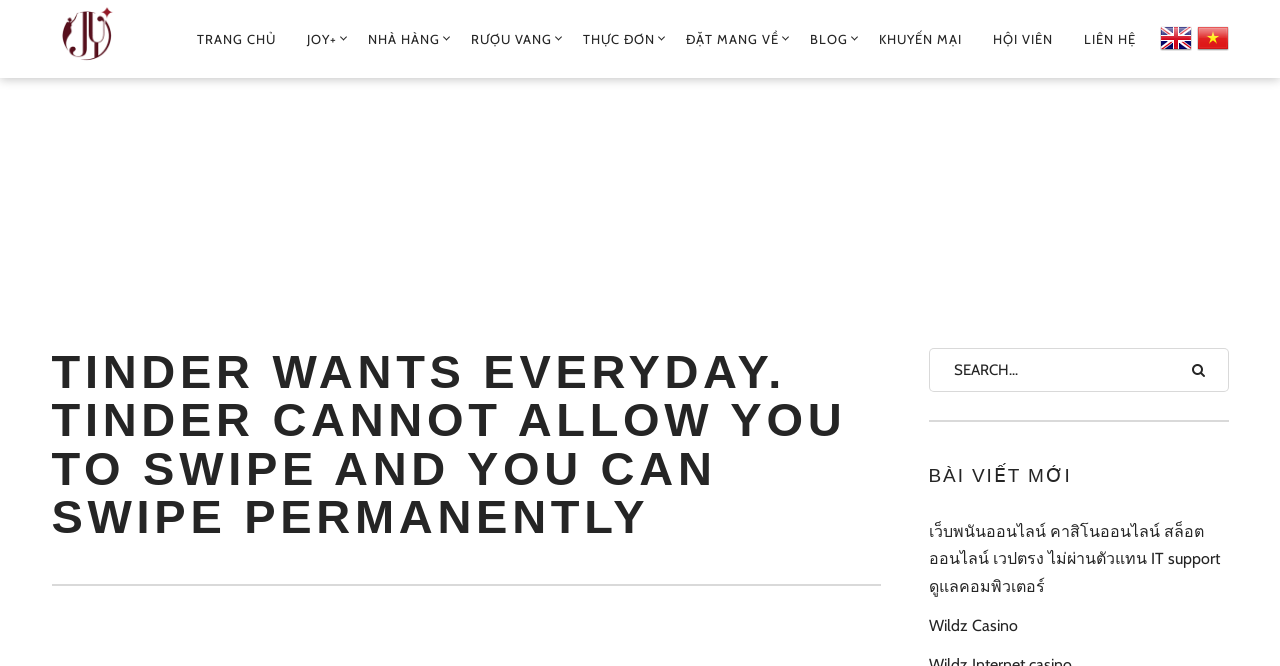Please give a short response to the question using one word or a phrase:
What is the second navigation link?

JOY+